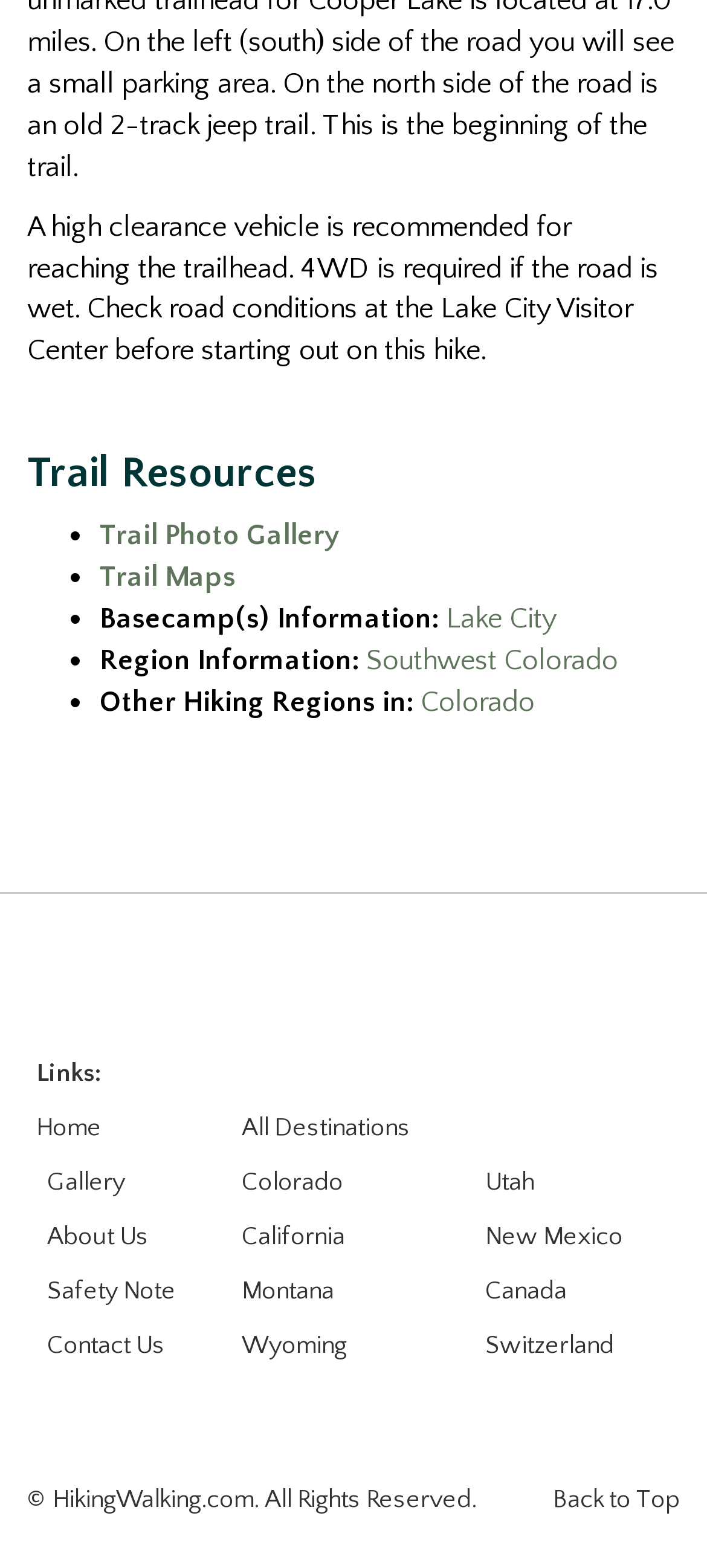Using details from the image, please answer the following question comprehensively:
What is the copyright information of the website?

The webpage has a copyright information section at the bottom, which states that the website is owned by HikingWalking.com and all rights are reserved.